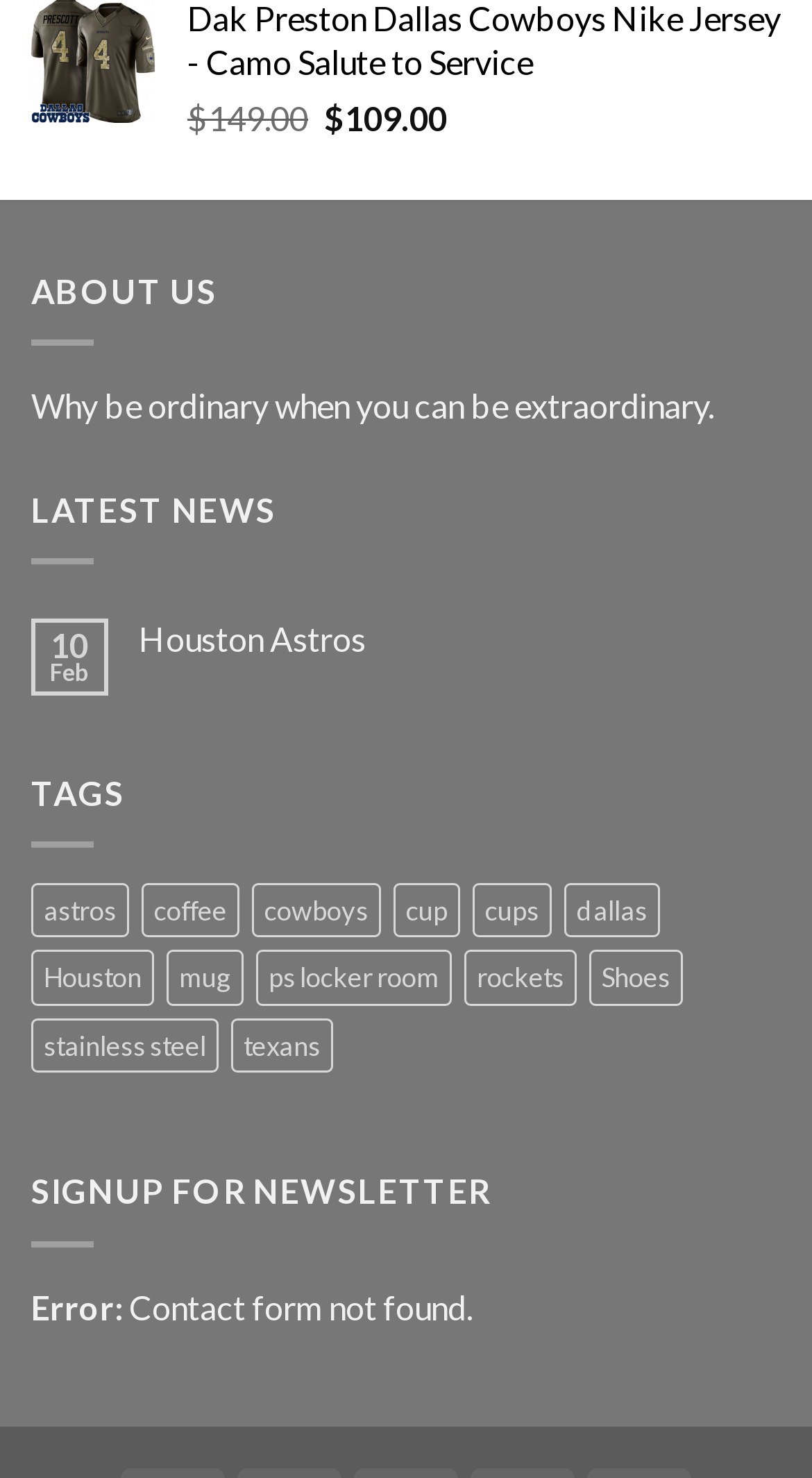Please determine the bounding box coordinates of the area that needs to be clicked to complete this task: 'Go to HOME page'. The coordinates must be four float numbers between 0 and 1, formatted as [left, top, right, bottom].

None